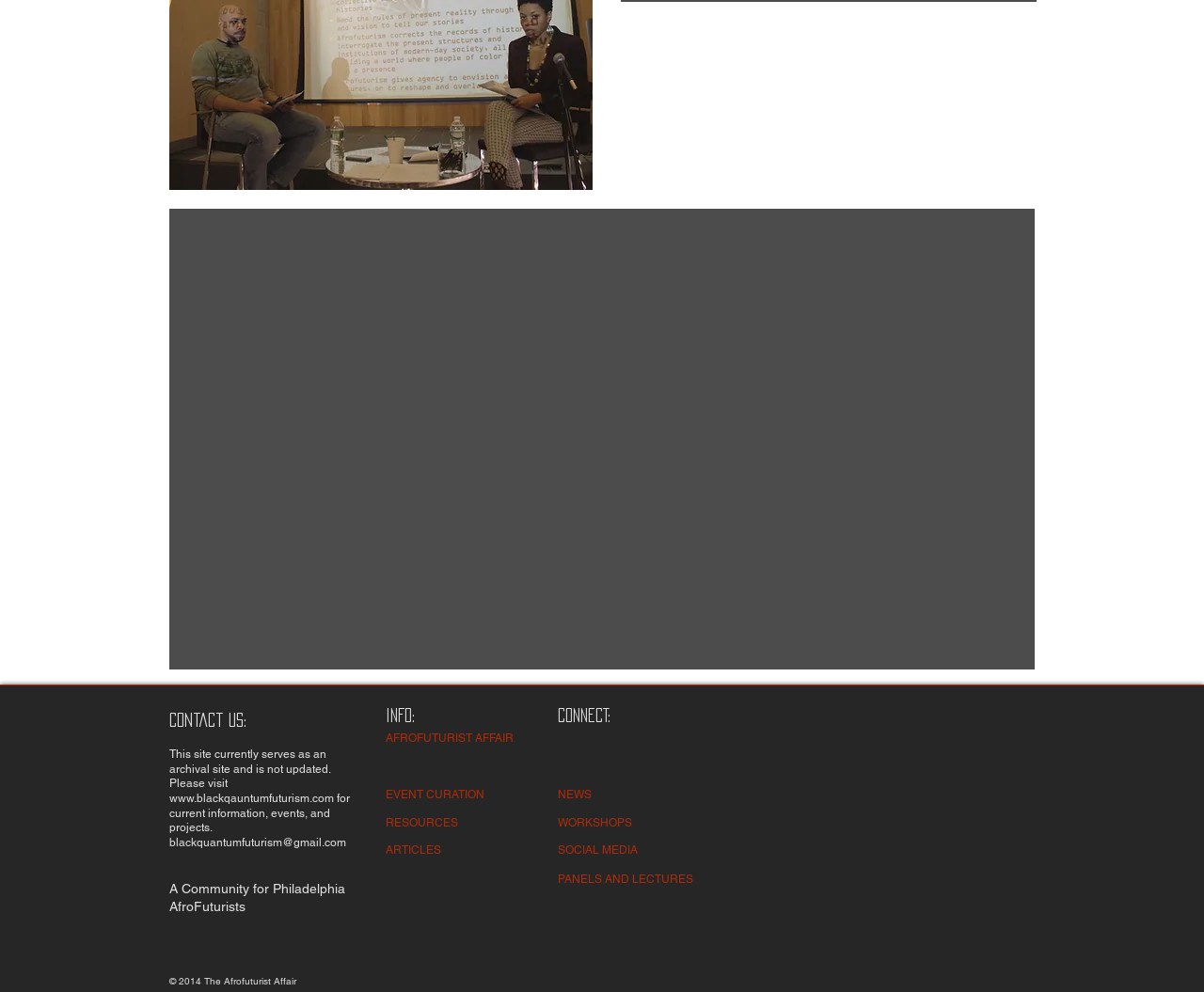Please find the bounding box coordinates of the element that needs to be clicked to perform the following instruction: "visit the Afrofuturist Affair page". The bounding box coordinates should be four float numbers between 0 and 1, represented as [left, top, right, bottom].

[0.32, 0.736, 0.429, 0.752]